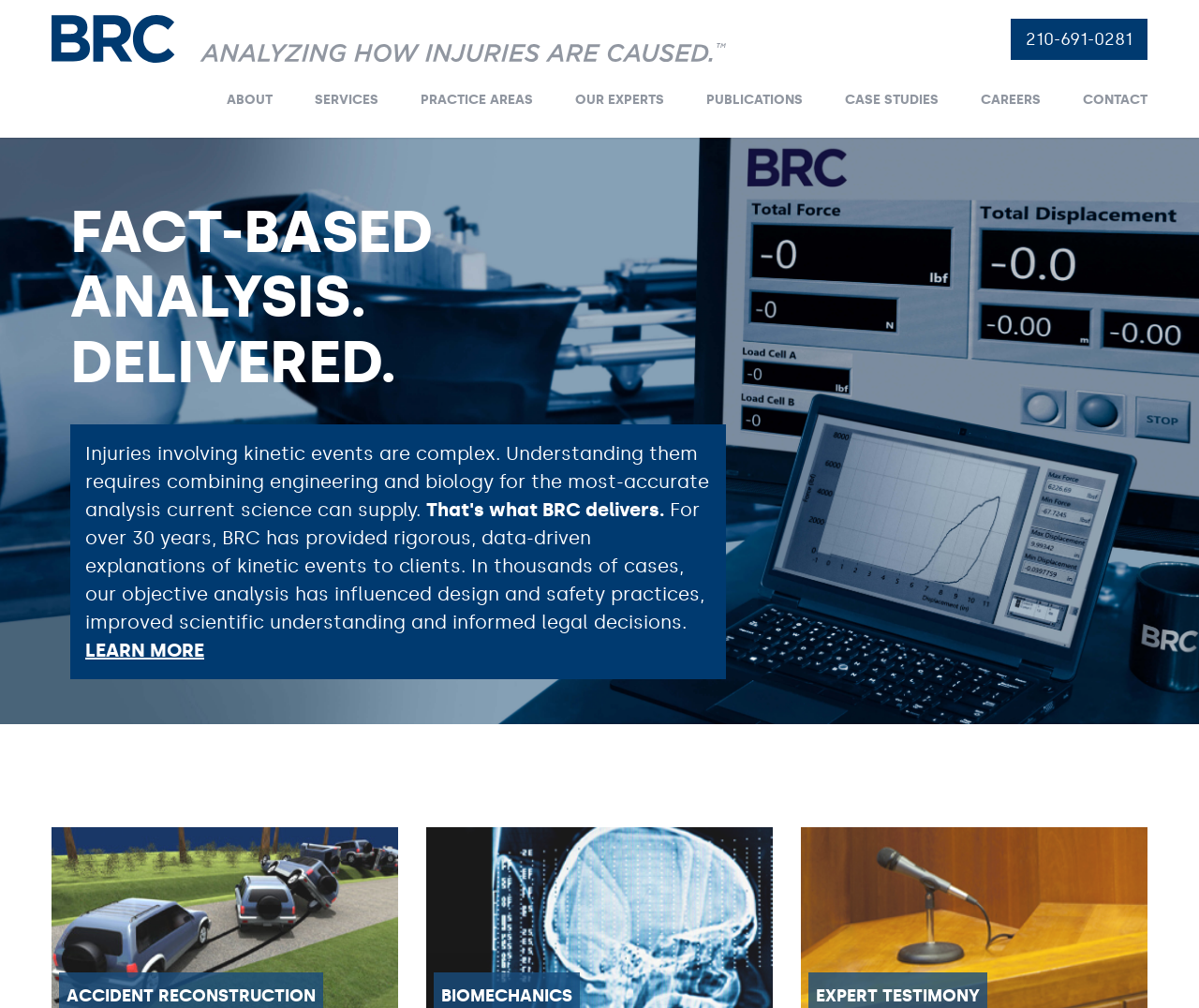Please determine the bounding box coordinates of the element's region to click for the following instruction: "Go to the about page".

[0.173, 0.07, 0.243, 0.129]